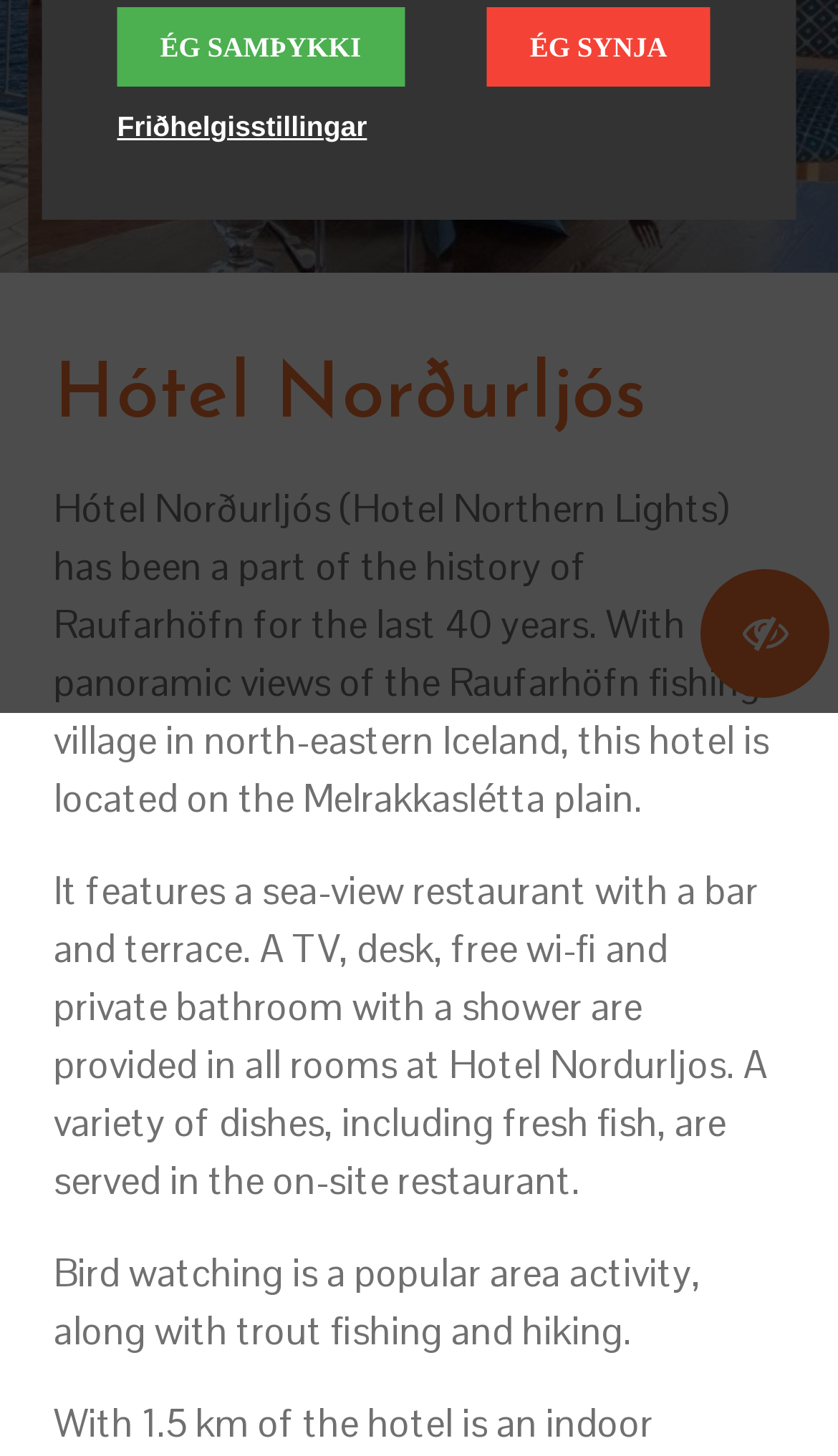From the element description: "parent_node: Menu", extract the bounding box coordinates of the UI element. The coordinates should be expressed as four float numbers between 0 and 1, in the order [left, top, right, bottom].

[0.836, 0.391, 0.99, 0.48]